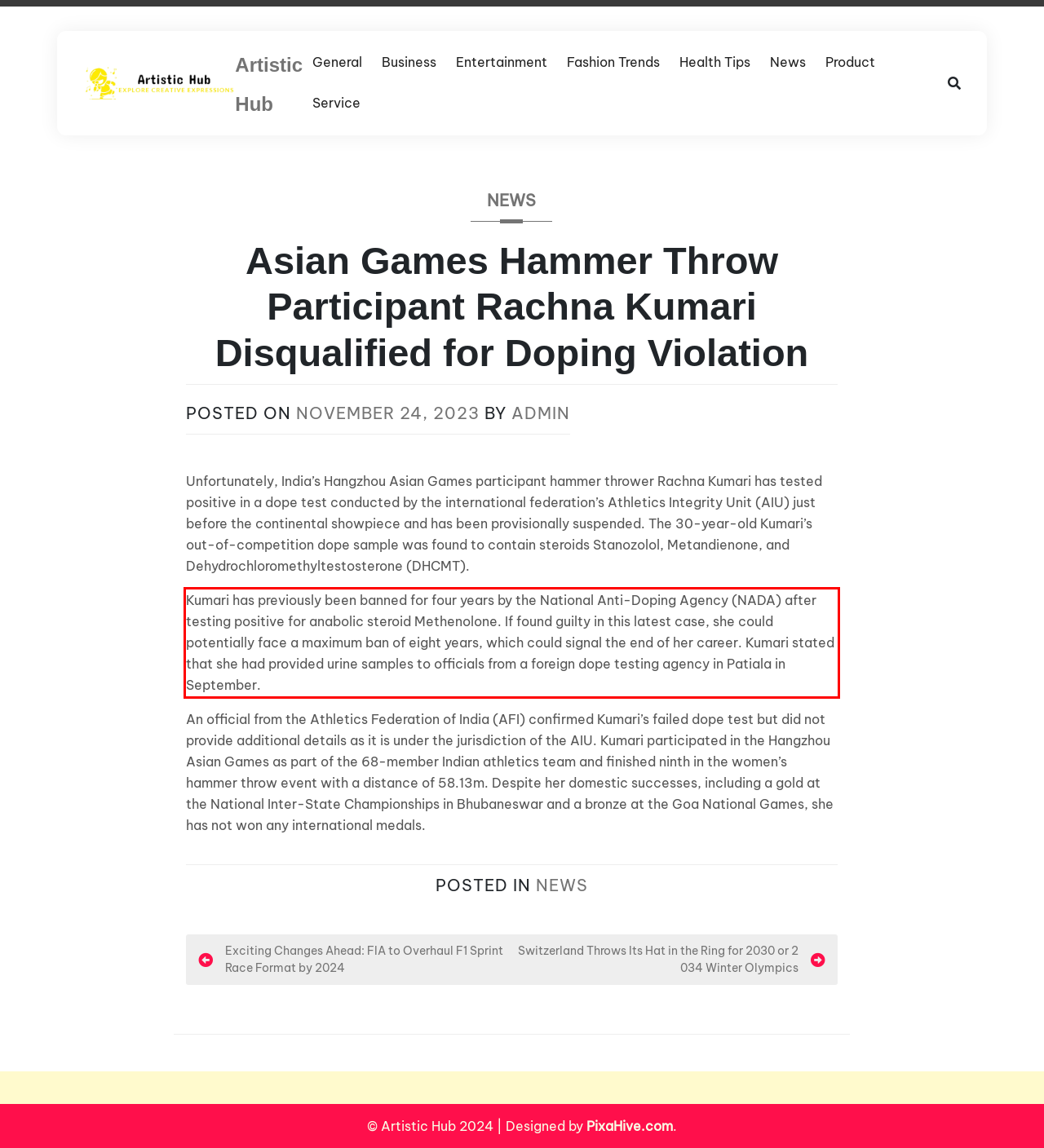Please perform OCR on the text content within the red bounding box that is highlighted in the provided webpage screenshot.

Kumari has previously been banned for four years by the National Anti-Doping Agency (NADA) after testing positive for anabolic steroid Methenolone. If found guilty in this latest case, she could potentially face a maximum ban of eight years, which could signal the end of her career. Kumari stated that she had provided urine samples to officials from a foreign dope testing agency in Patiala in September.